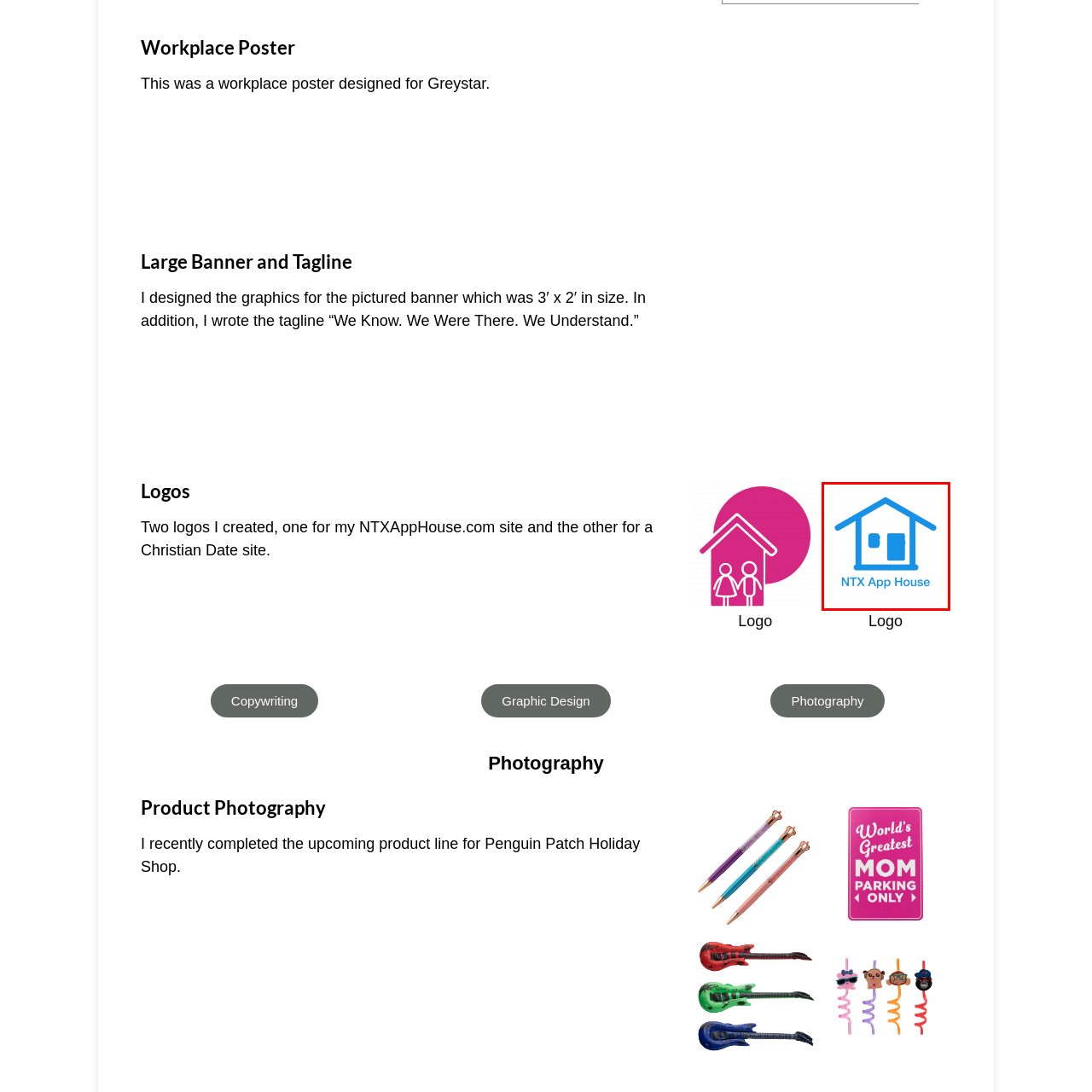Provide a thorough description of the scene captured within the red rectangle.

This image showcases the logo for NTX App House, a digital platform. The logo features a simplistic blue house design, symbolizing a welcoming and innovative space for app development. Below the house graphic, the text "NTX App House" is prominently displayed in a clean, modern font, enhancing the logo's friendly and professional appearance. This design reflects the ethos of the brand, suggesting expertise in technology and a commitment to creating user-friendly applications. The overall color scheme of blue on a white background conveys a sense of trust and clarity, making it visually appealing and memorable.